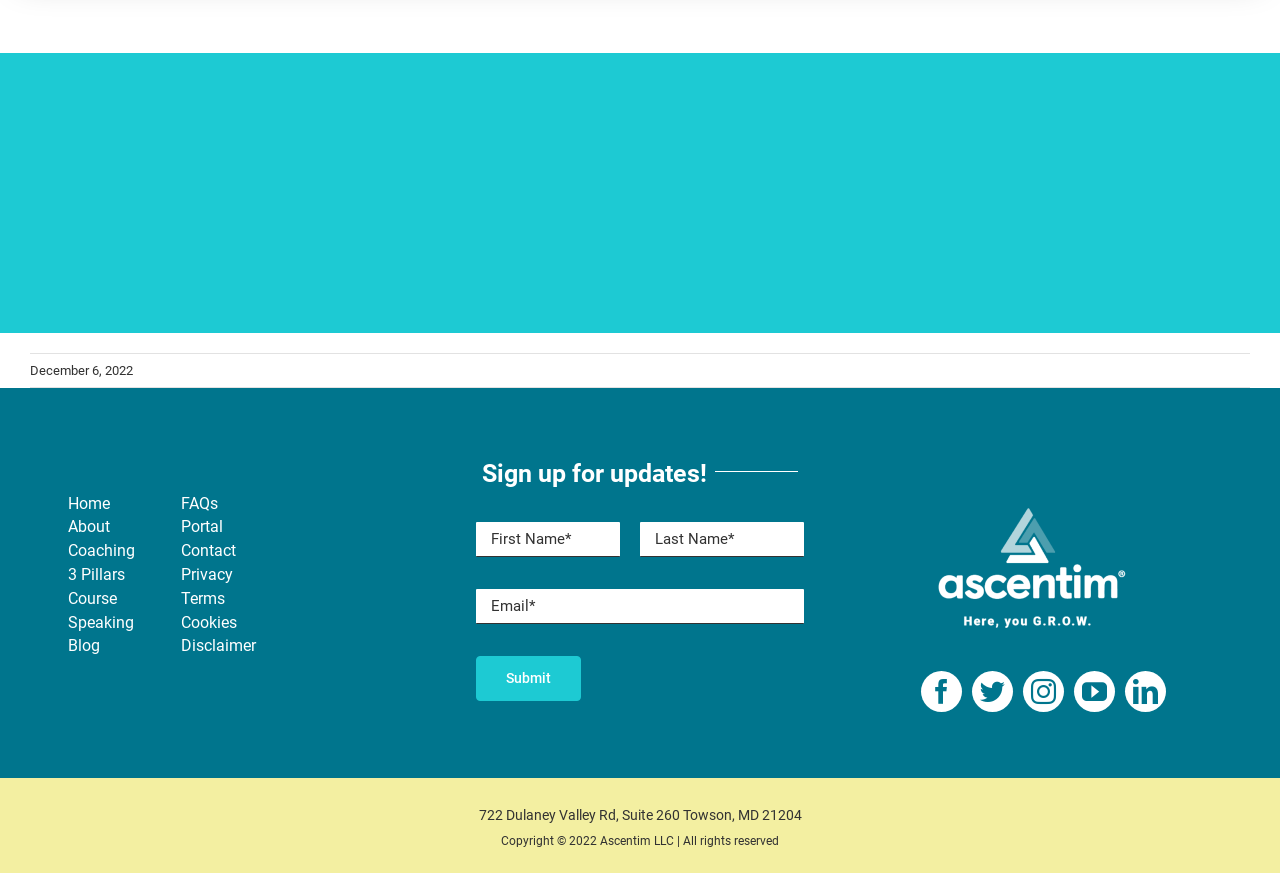What is the address mentioned at the bottom?
Please use the visual content to give a single word or phrase answer.

722 Dulaney Valley Rd, Suite 260 Towson, MD 21204